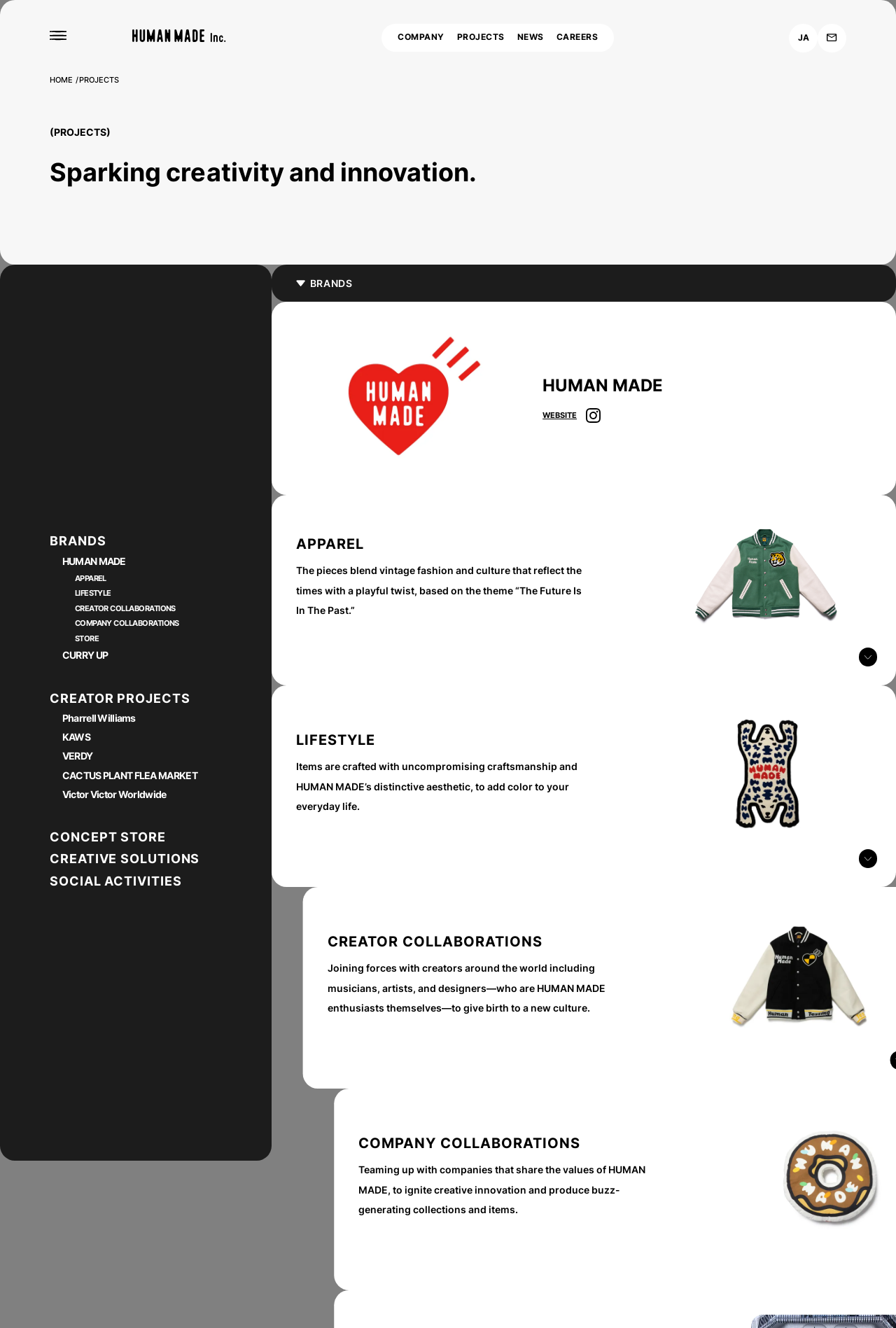Summarize the webpage comprehensively, mentioning all visible components.

This webpage is about HUMAN MADE Inc.'s projects and activities. At the top left, there is a menu button and a logo of HUMAN MADE Inc. Next to the logo, there are links to the company's main pages, including "COMPANY", "PROJECTS", "NEWS", and "CAREERS". On the top right, there are links to switch the language to Japanese and a contact link.

Below the top navigation, there is a heading that reads "(PROJECTS) Sparking creativity and innovation." Underneath, there are links to various projects and brands, including "BRANDS", "HUMAN MADE", "APPAREL", "LIFESTYLE", "CREATOR COLLABORATIONS", and "COMPANY COLLABORATIONS". These links are arranged in a vertical list, with the "BRANDS" link at the top and the "COMPANY COLLABORATIONS" link at the bottom.

To the right of the links, there are three sections showcasing different projects. The first section is about "BRANDS", with a heading and an image. The second section is about "HUMAN MADE", with a heading, an image, and a link to the website. The third section is about "APPAREL", with a heading, a figure, and a description of the project. Below the "APPAREL" section, there are sections about "LIFESTYLE", "CREATOR COLLABORATIONS", and "COMPANY COLLABORATIONS", each with a heading, a figure, and a description.

Throughout the page, there are various images and icons, including a disclosure triangle icon that appears in some sections. The overall layout is organized, with clear headings and concise text that describes each project and brand.